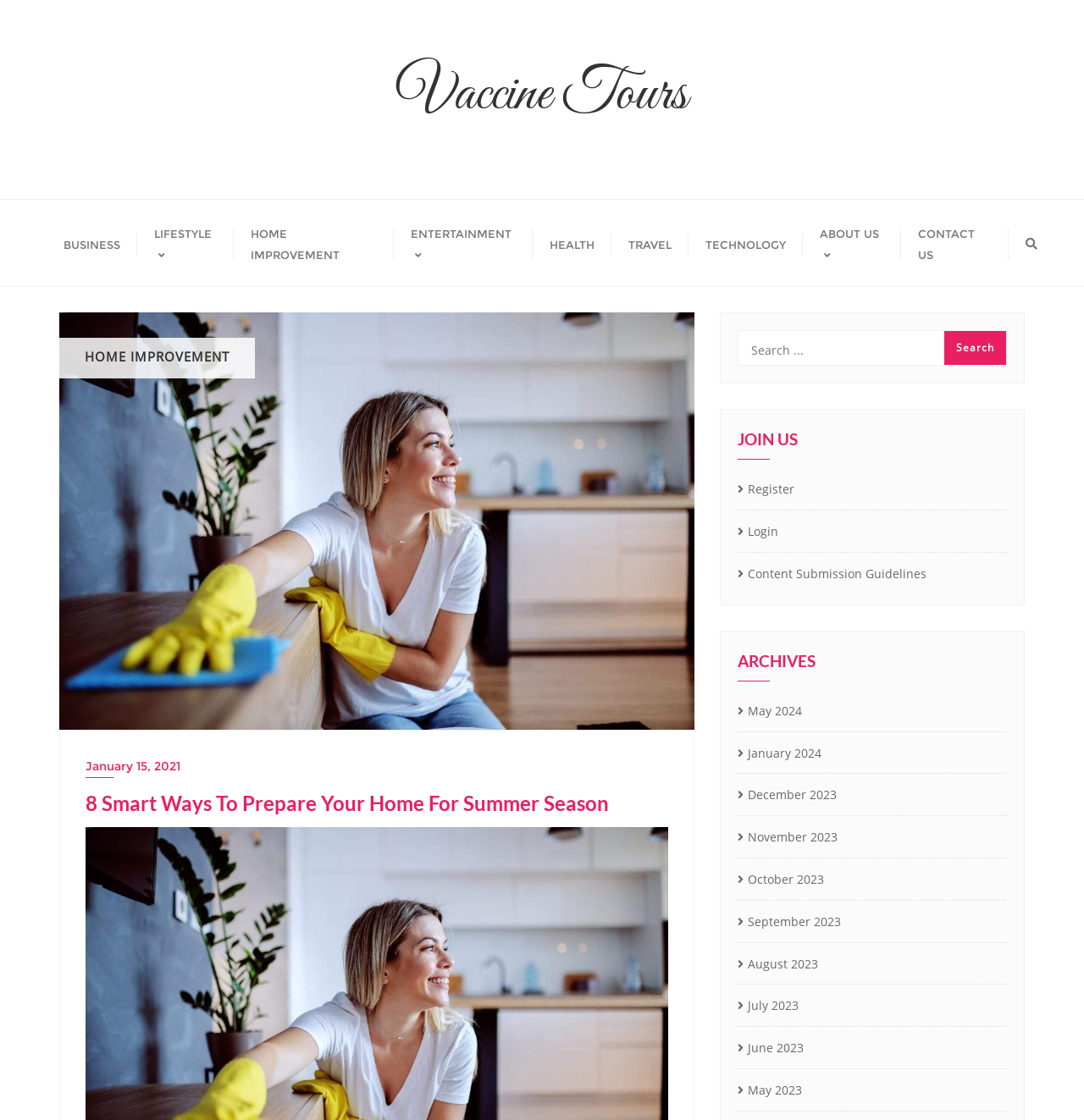Kindly determine the bounding box coordinates for the clickable area to achieve the given instruction: "View archives for May 2024".

[0.68, 0.623, 0.74, 0.647]